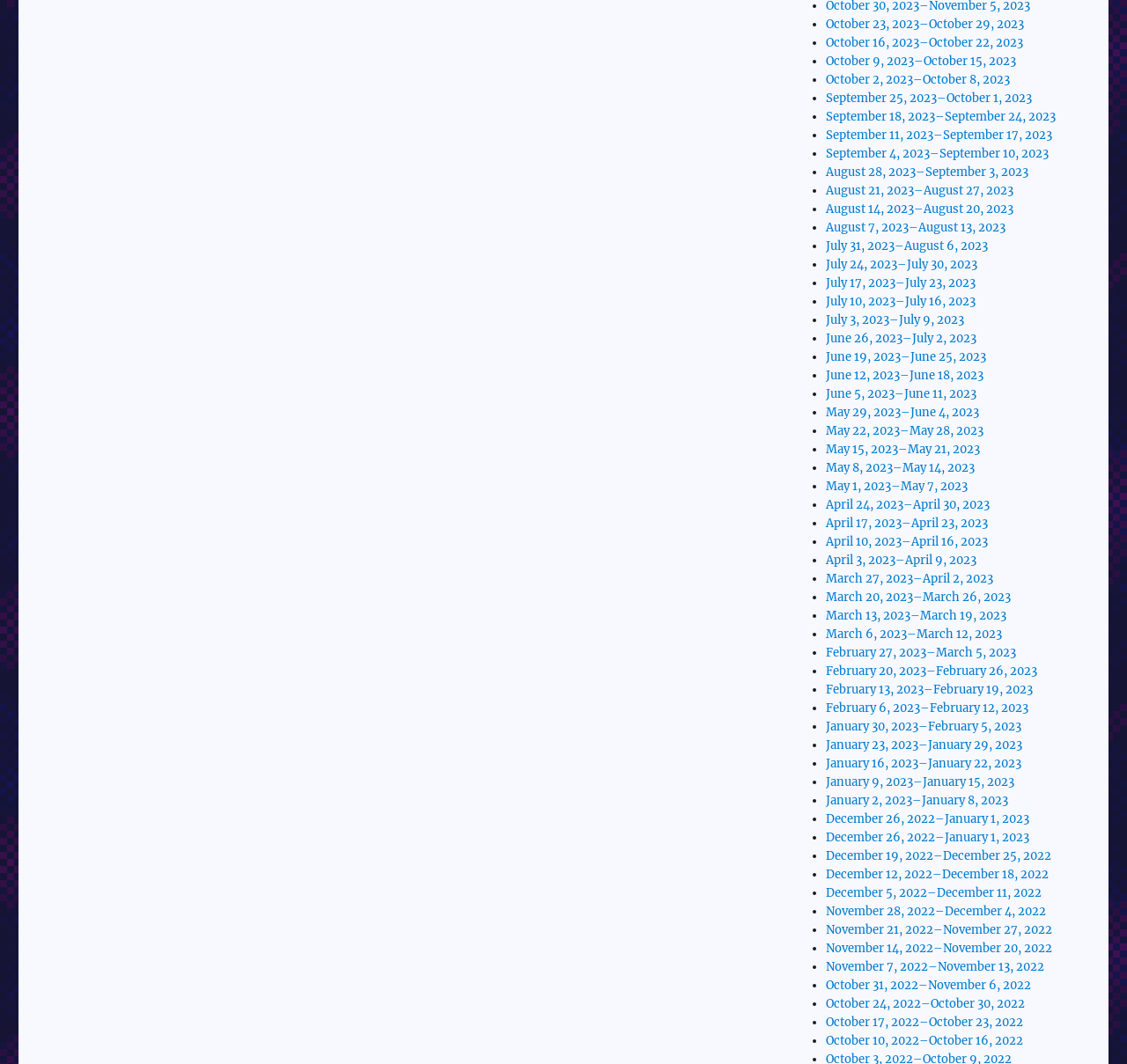What is the vertical position of the 20th link?
Answer the question with a single word or phrase derived from the image.

Above the 21st link